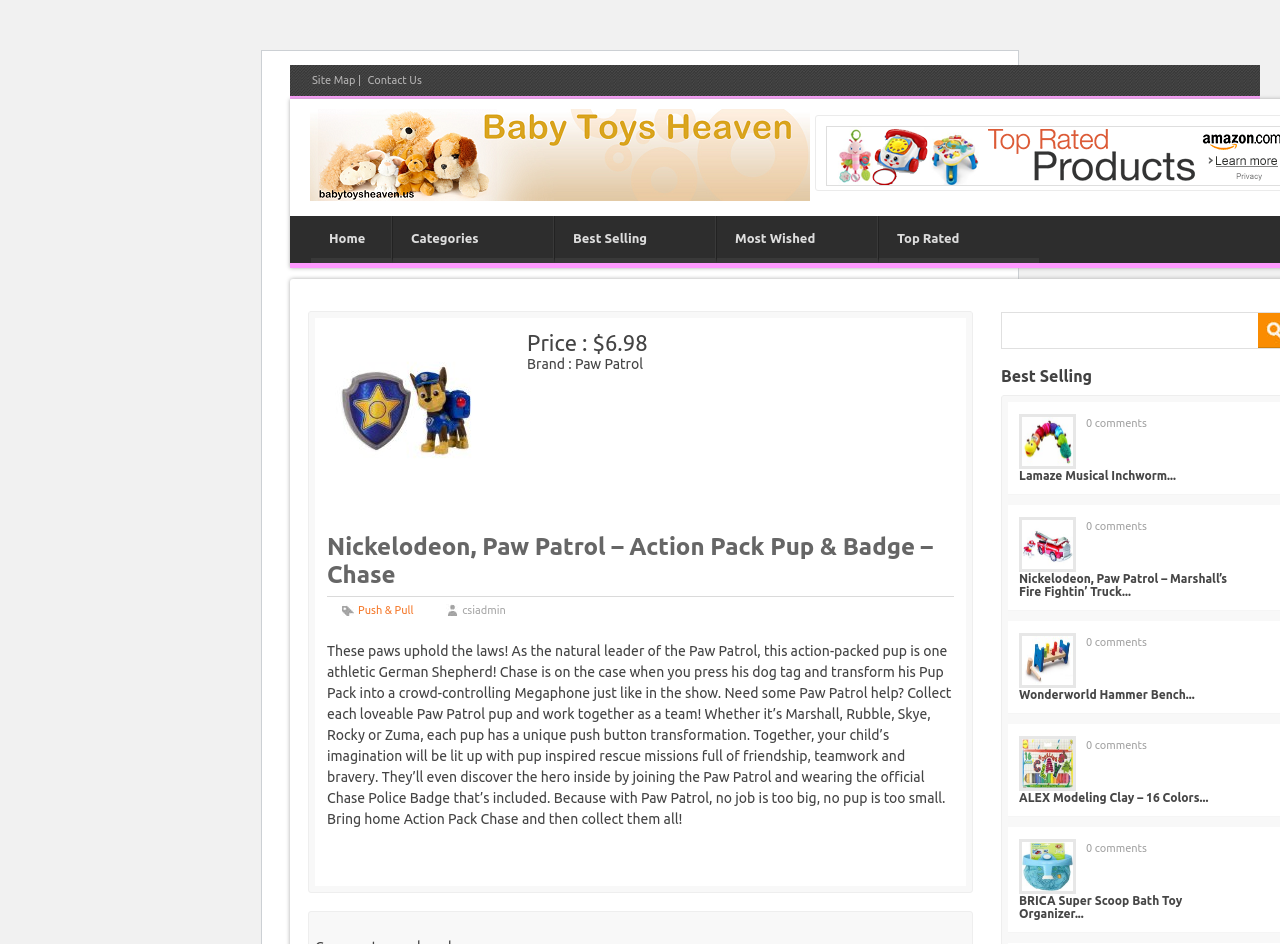Using the description "parent_node: Search name="s"", predict the bounding box of the relevant HTML element.

None